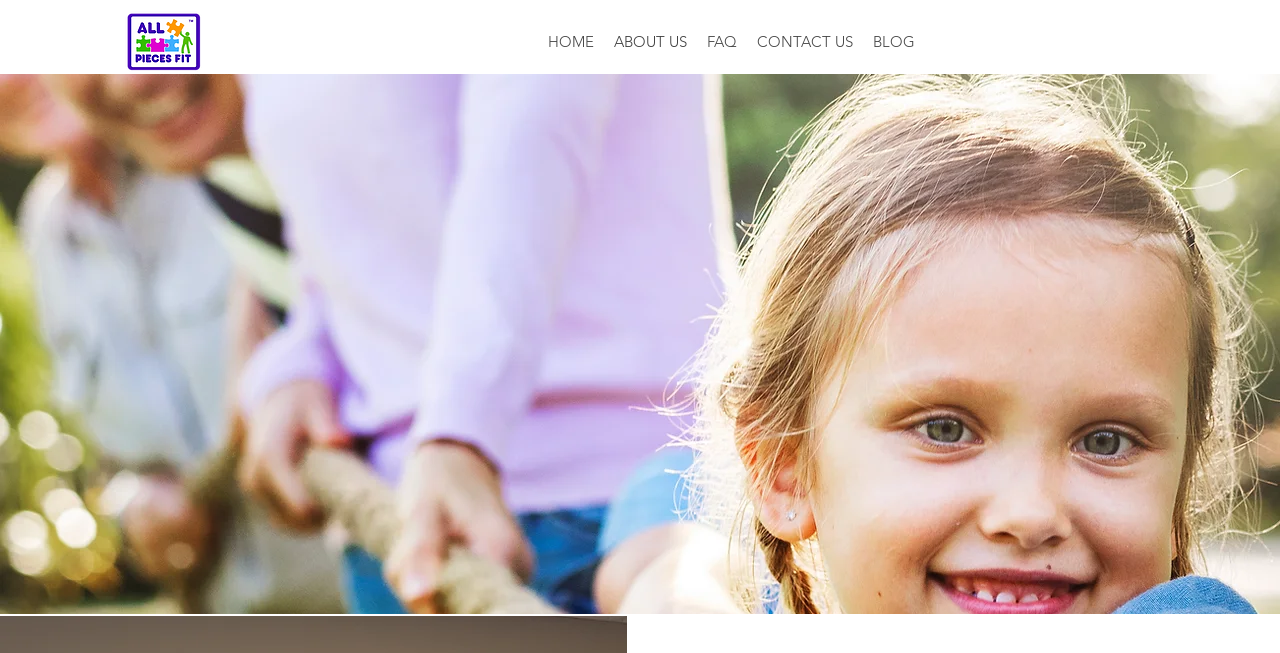Identify the bounding box coordinates for the UI element described as: "BLOG". The coordinates should be provided as four floats between 0 and 1: [left, top, right, bottom].

[0.674, 0.041, 0.723, 0.087]